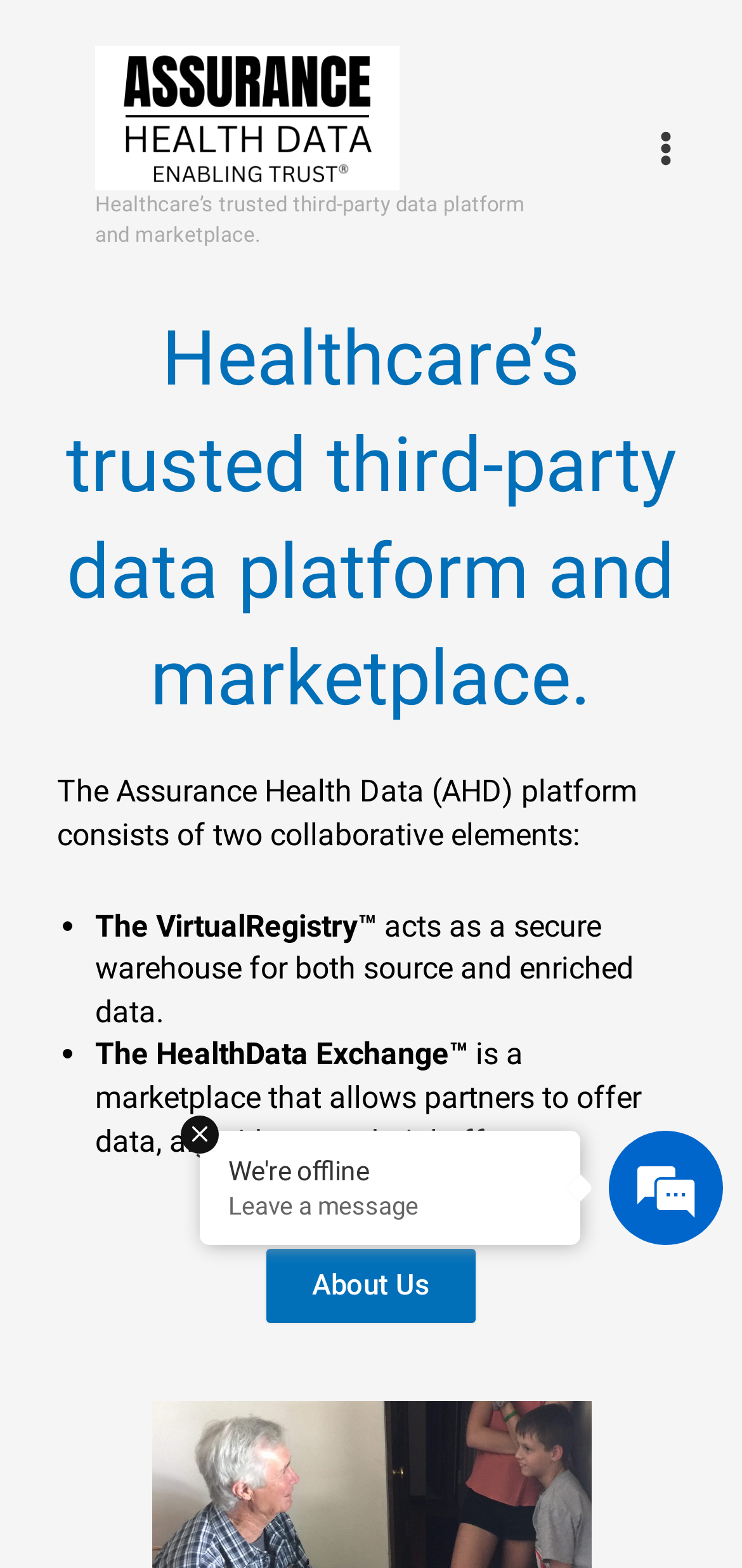What is the status of the website?
Using the image provided, answer with just one word or phrase.

Offline